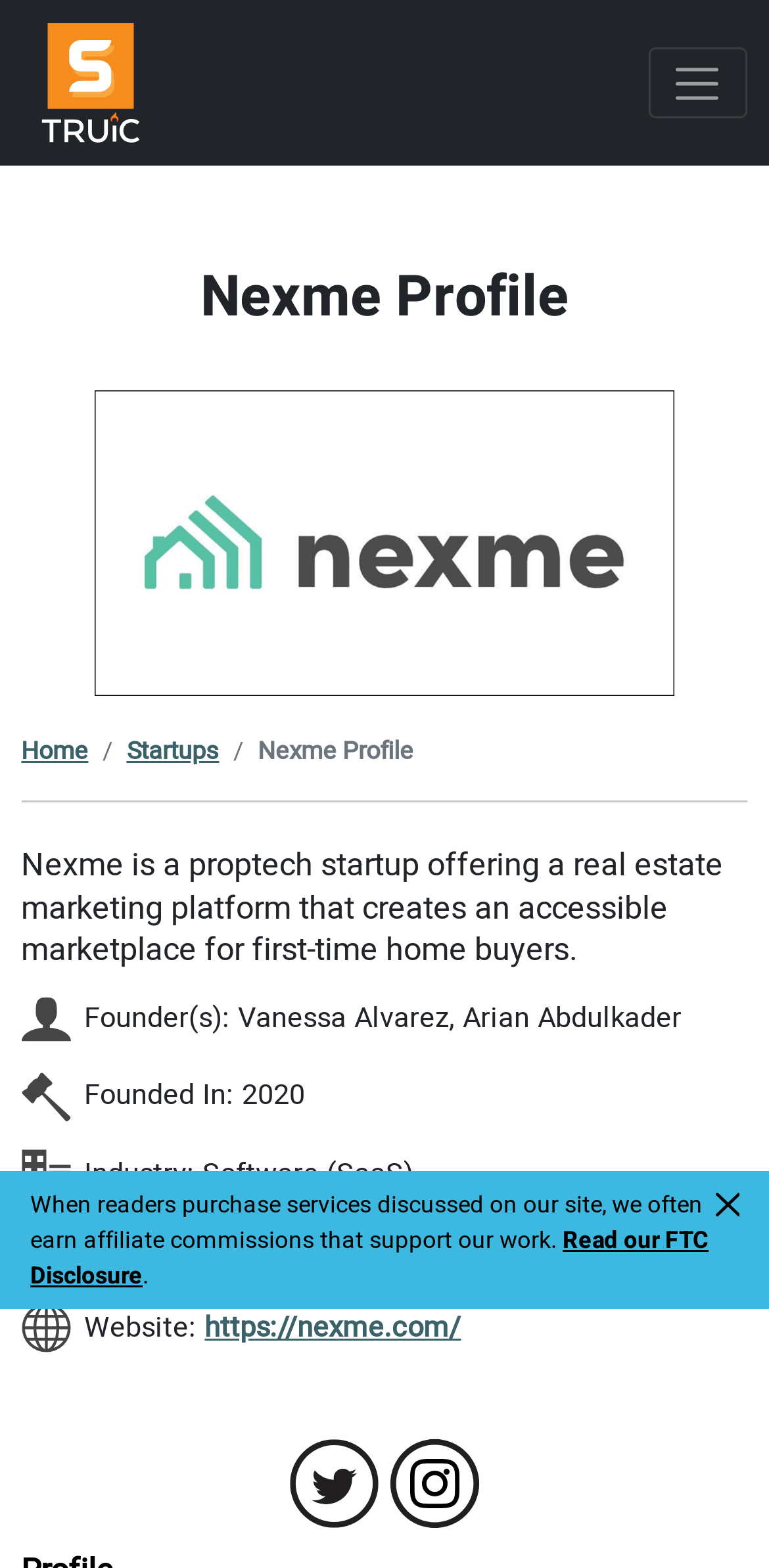Based on the element description "See Our Work", predict the bounding box coordinates of the UI element.

None